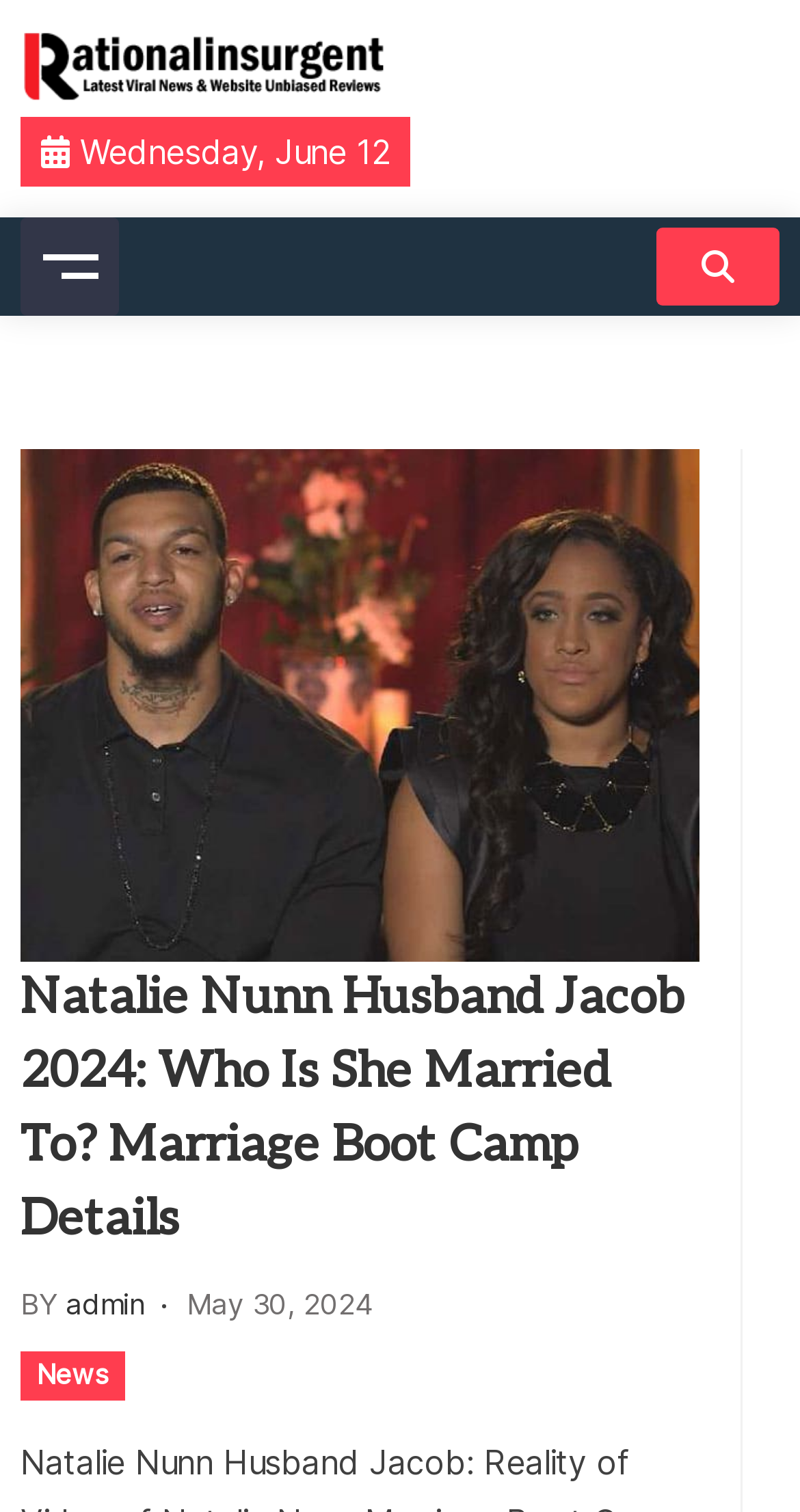Please give a short response to the question using one word or a phrase:
What is the category of the news article?

News